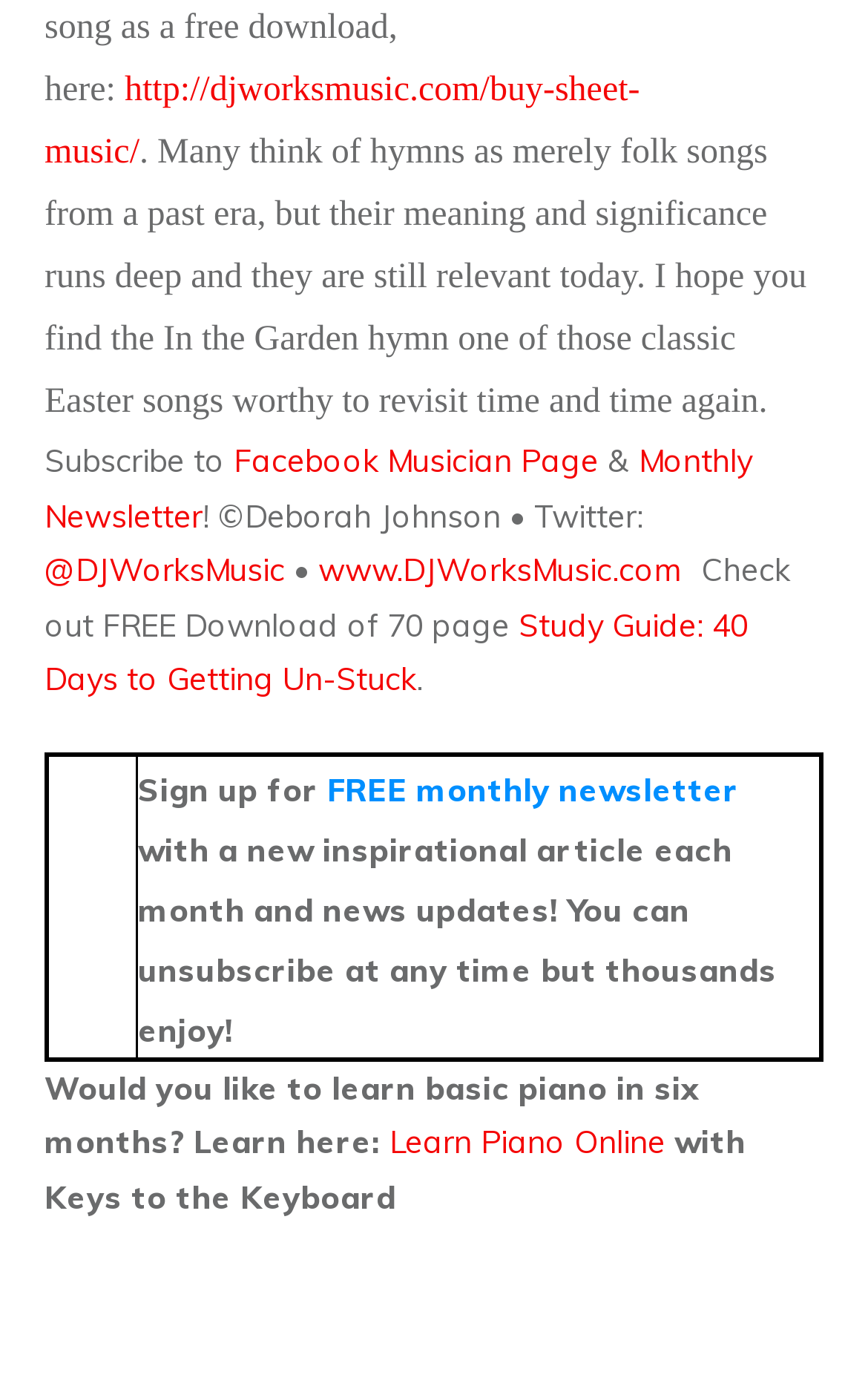Determine the bounding box for the described UI element: "FREE monthly newsletter".

[0.377, 0.553, 0.852, 0.581]